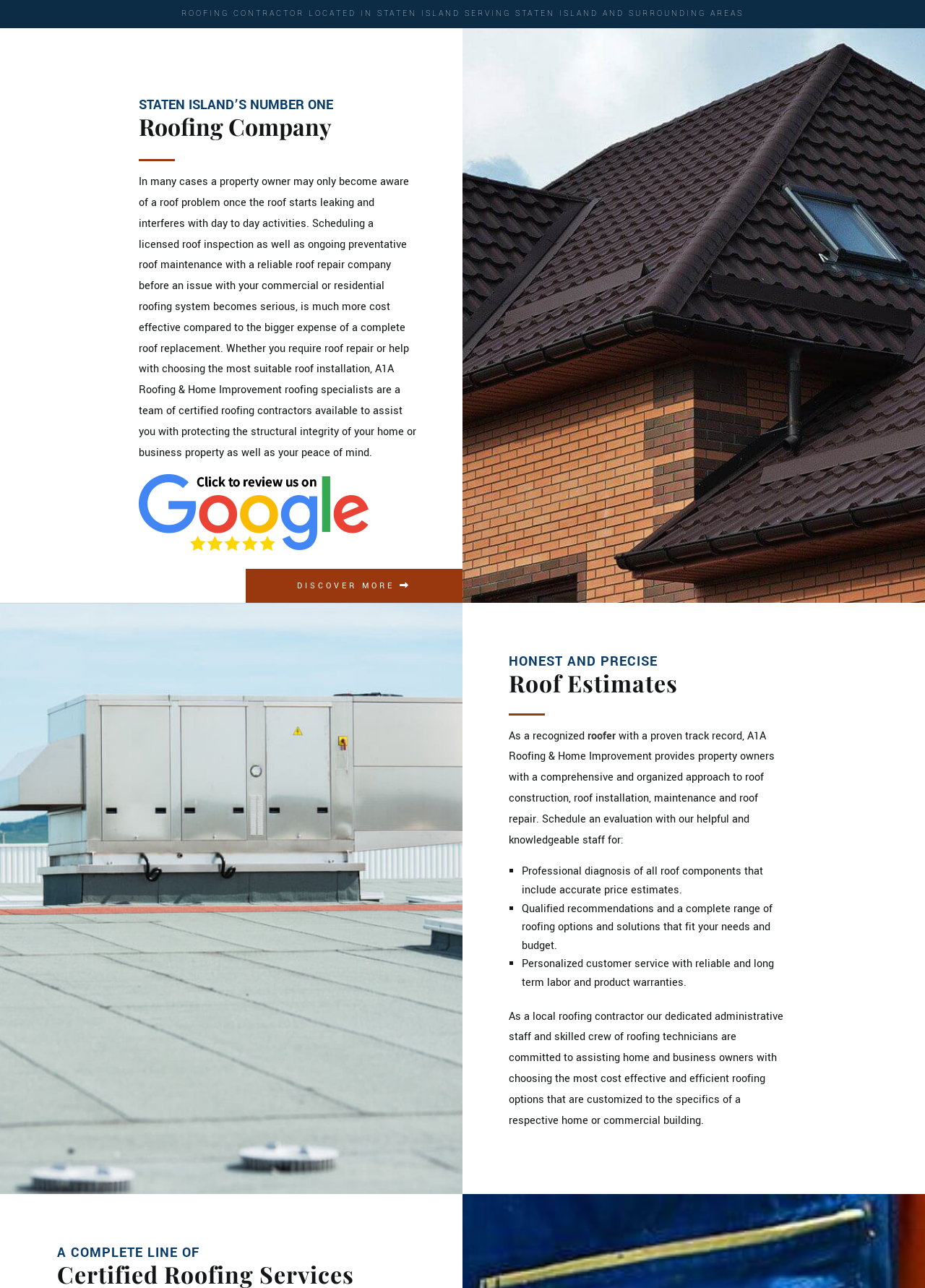Bounding box coordinates should be provided in the format (top-left x, top-left y, bottom-right x, bottom-right y) with all values between 0 and 1. Identify the bounding box for this UI element: input value="Website" name="url"

None